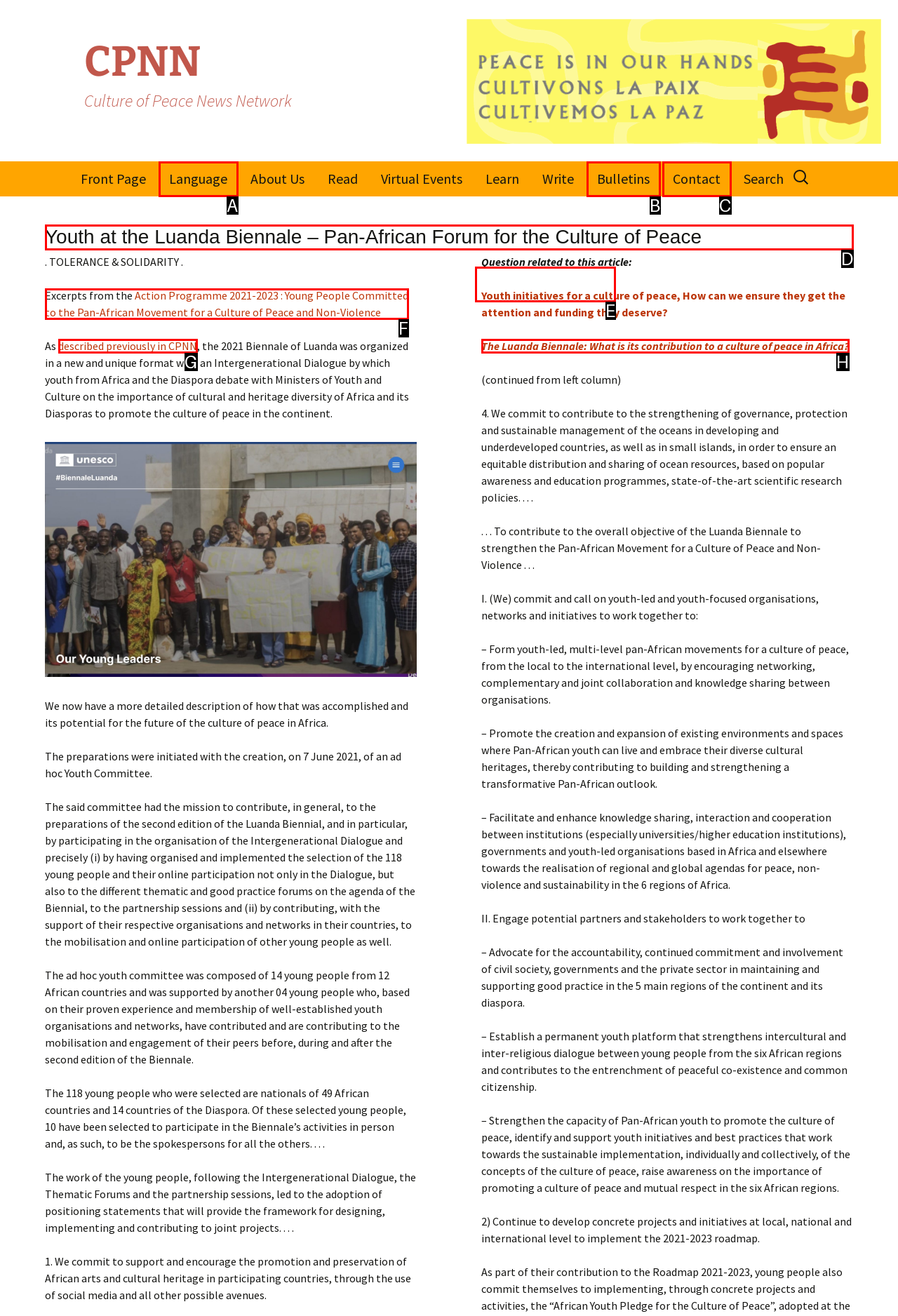Determine the HTML element to click for the instruction: Read about Youth at the Luanda Biennale.
Answer with the letter corresponding to the correct choice from the provided options.

D